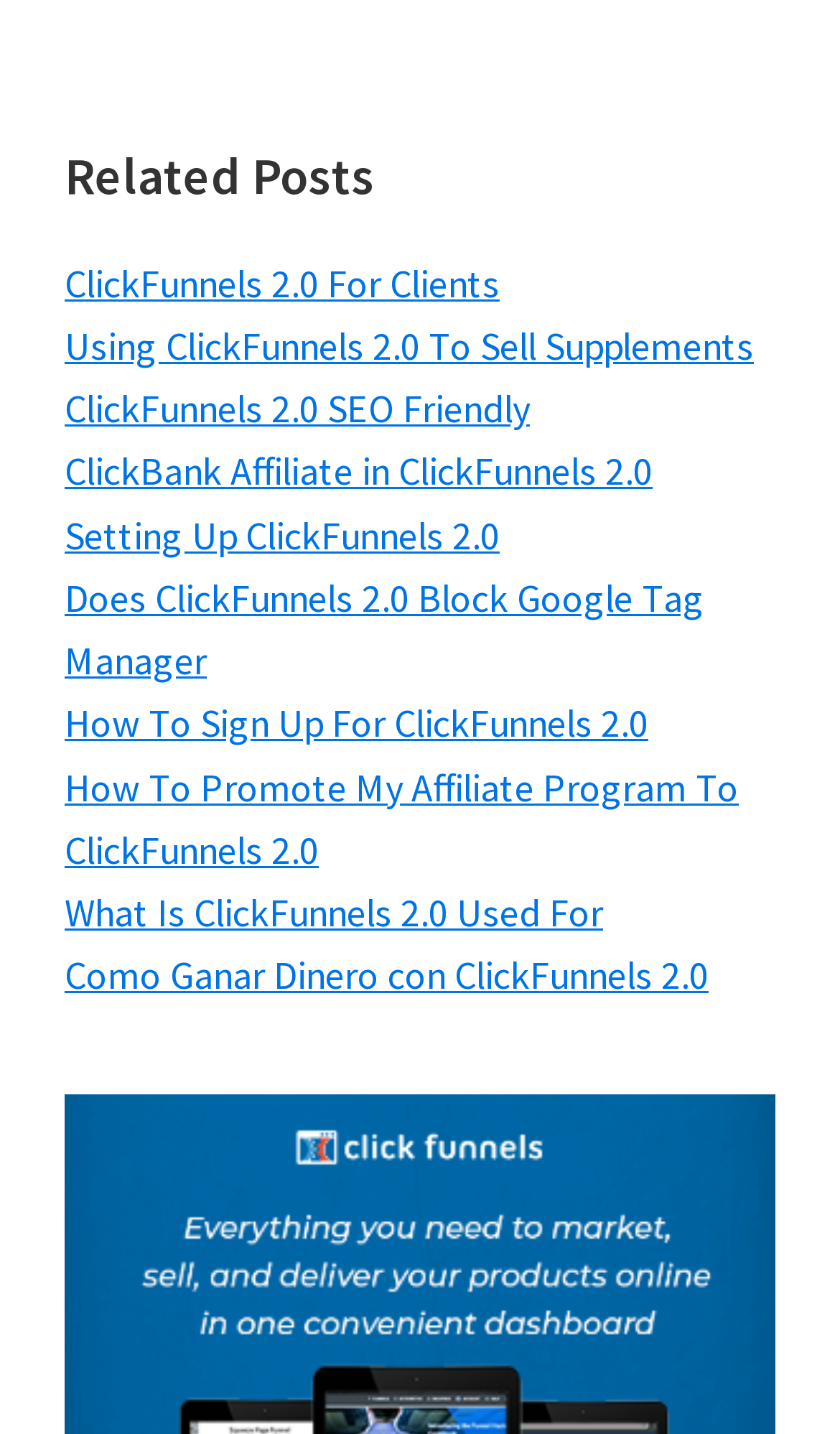Identify the bounding box coordinates of the section to be clicked to complete the task described by the following instruction: "Explore ClickFunnels 2.0 SEO features". The coordinates should be four float numbers between 0 and 1, formatted as [left, top, right, bottom].

[0.077, 0.268, 0.631, 0.302]